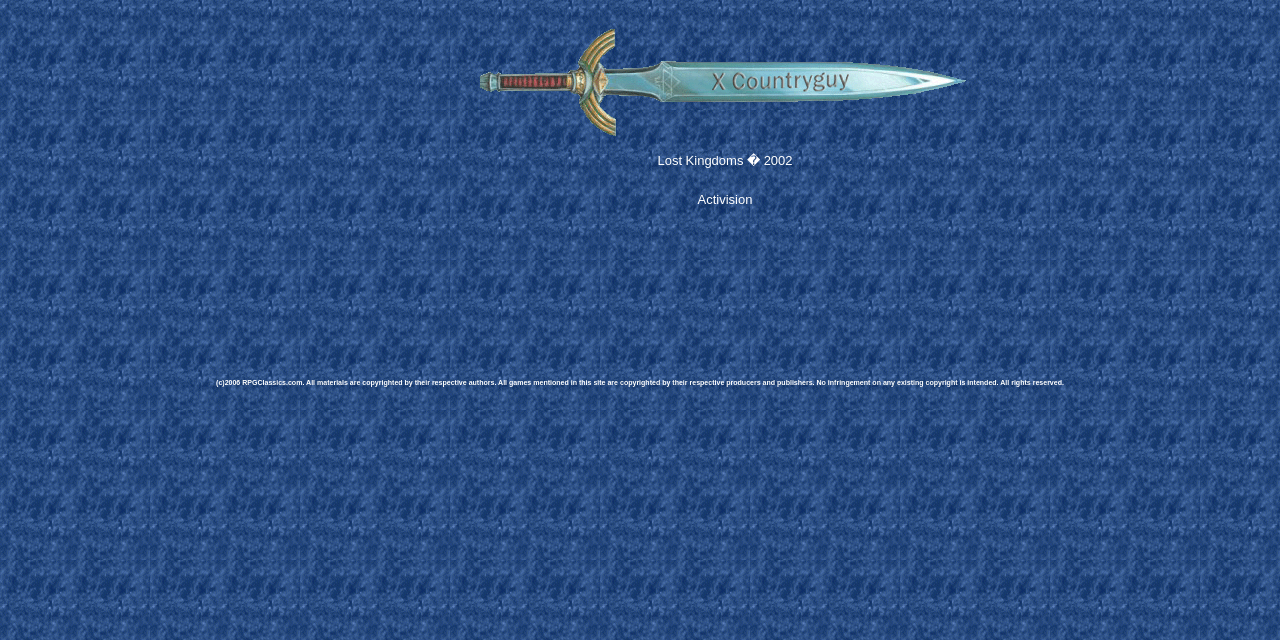Using the webpage screenshot and the element description aria-label="Advertisement" name="aswift_0" title="Advertisement", determine the bounding box coordinates. Specify the coordinates in the format (top-left x, top-left y, bottom-right x, bottom-right y) with values ranging from 0 to 1.

[0.169, 0.38, 0.738, 0.521]